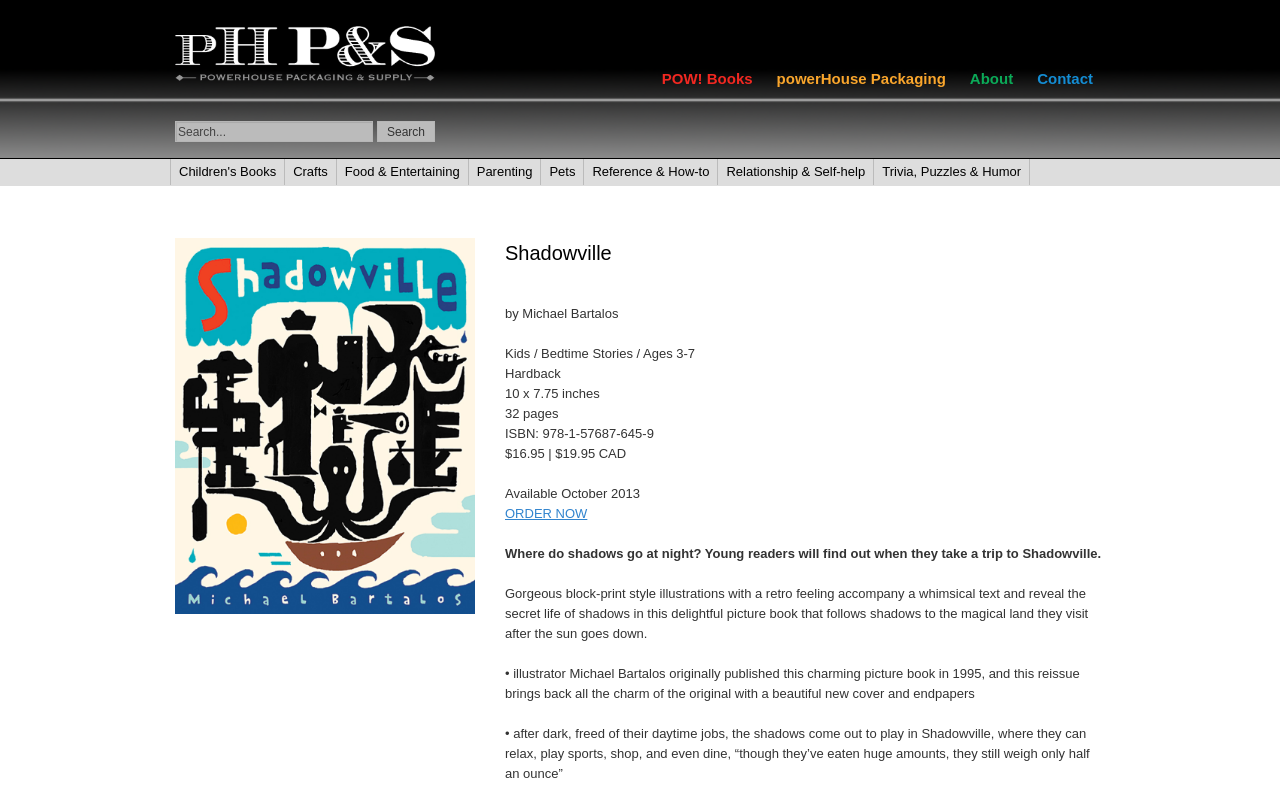Determine the bounding box coordinates of the clickable element necessary to fulfill the instruction: "Leave a comment". Provide the coordinates as four float numbers within the 0 to 1 range, i.e., [left, top, right, bottom].

None